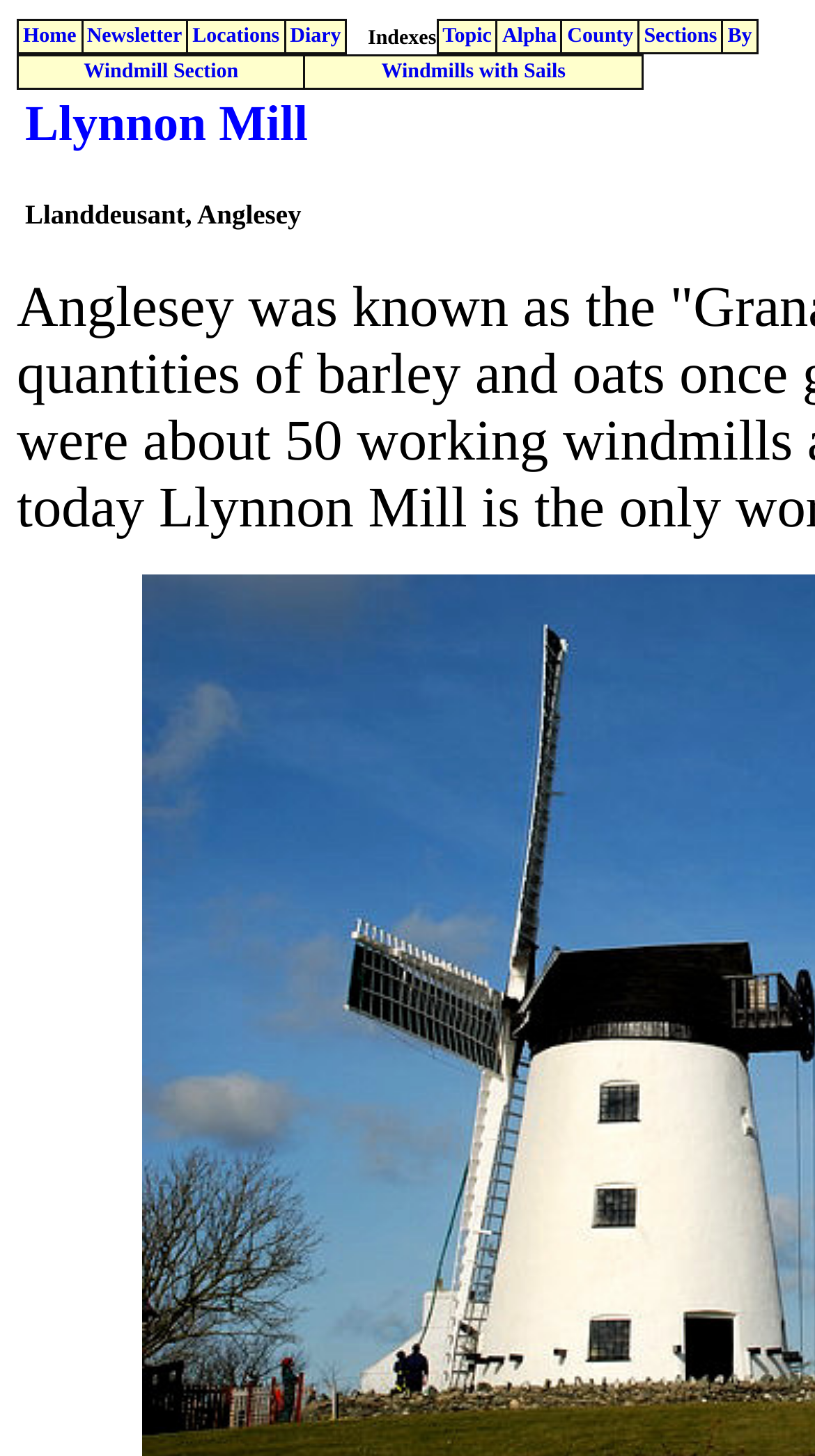Specify the bounding box coordinates for the region that must be clicked to perform the given instruction: "view diary".

[0.356, 0.016, 0.418, 0.032]